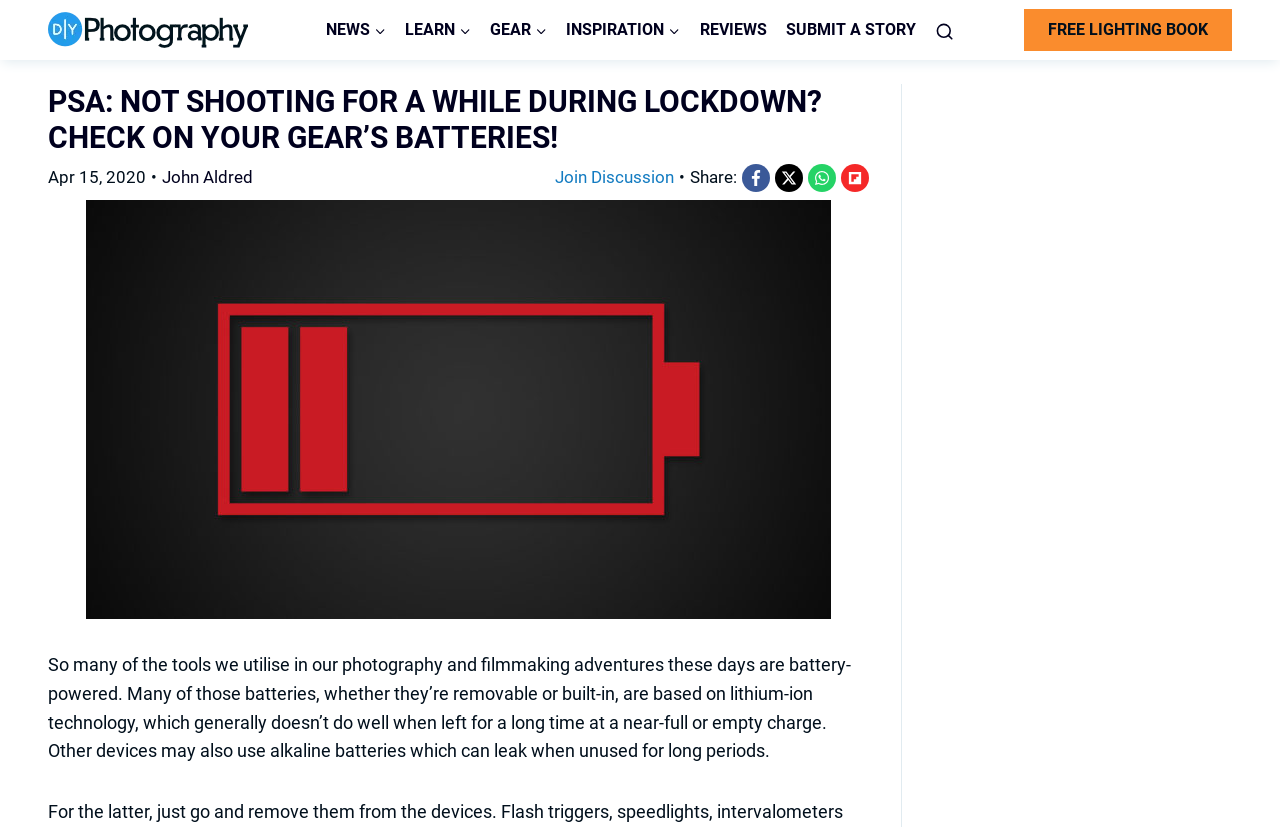Please provide the bounding box coordinates in the format (top-left x, top-left y, bottom-right x, bottom-right y). Remember, all values are floating point numbers between 0 and 1. What is the bounding box coordinate of the region described as: NewsExpand

[0.247, 0.0, 0.309, 0.073]